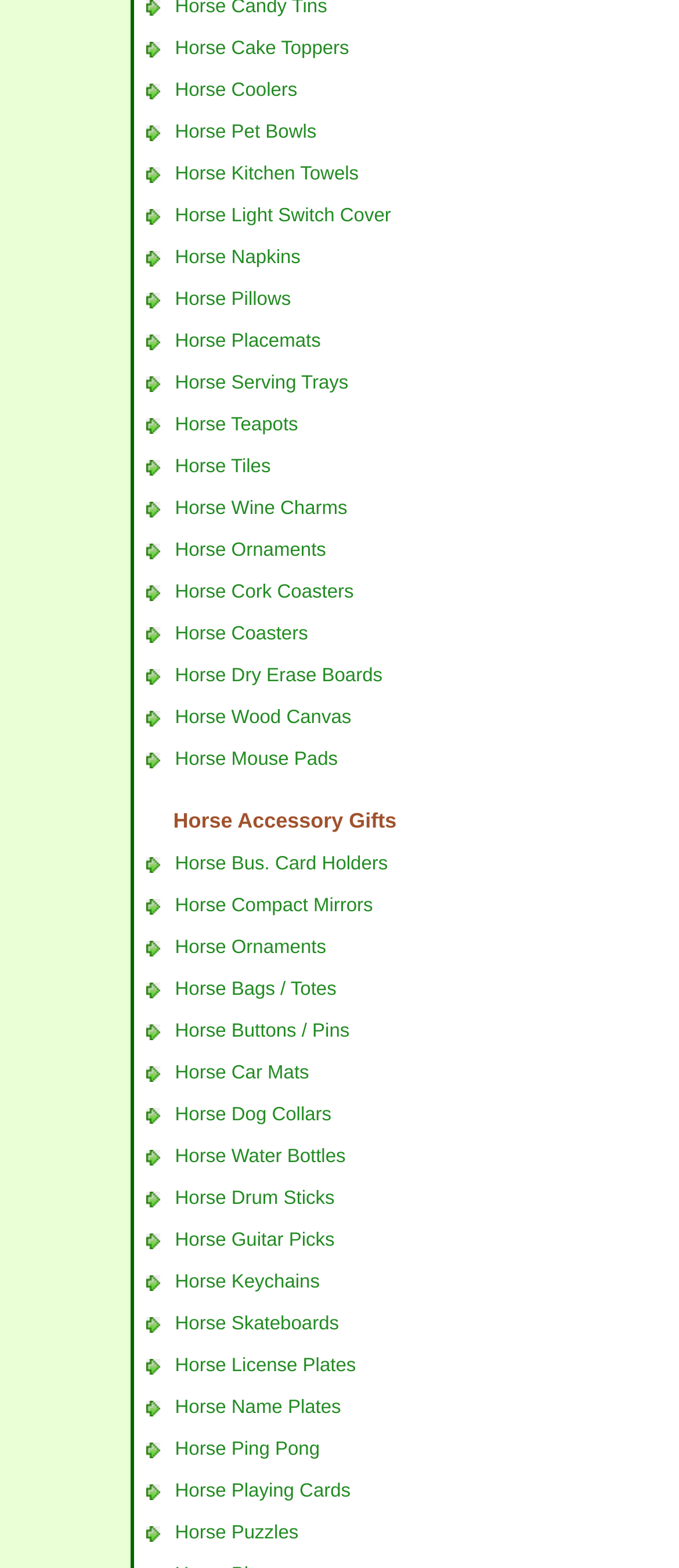What is the function of the links on this webpage?
Use the image to answer the question with a single word or phrase.

To navigate to product pages